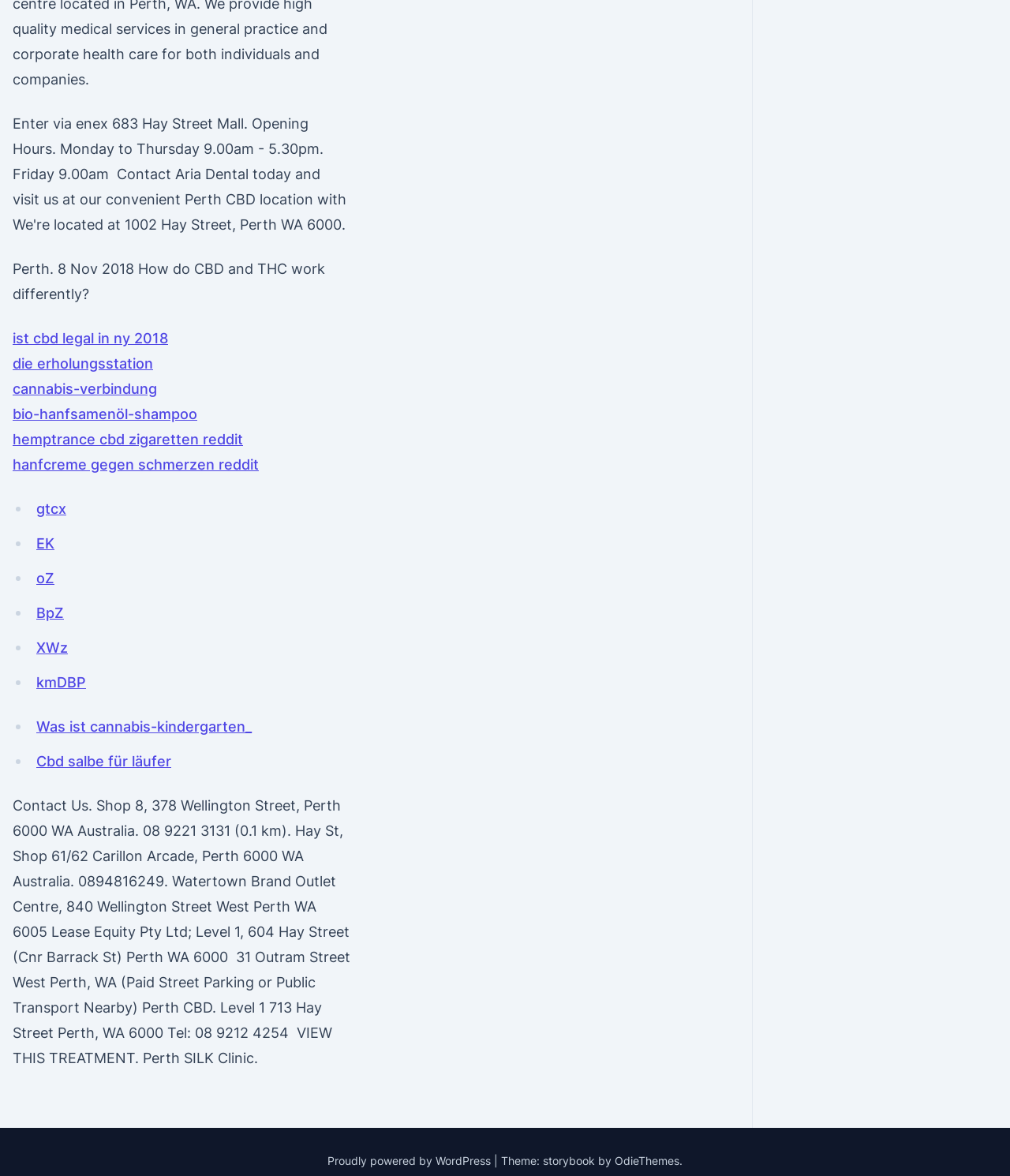Respond with a single word or phrase:
What is the name of the clinic in Perth?

Perth SILK Clinic